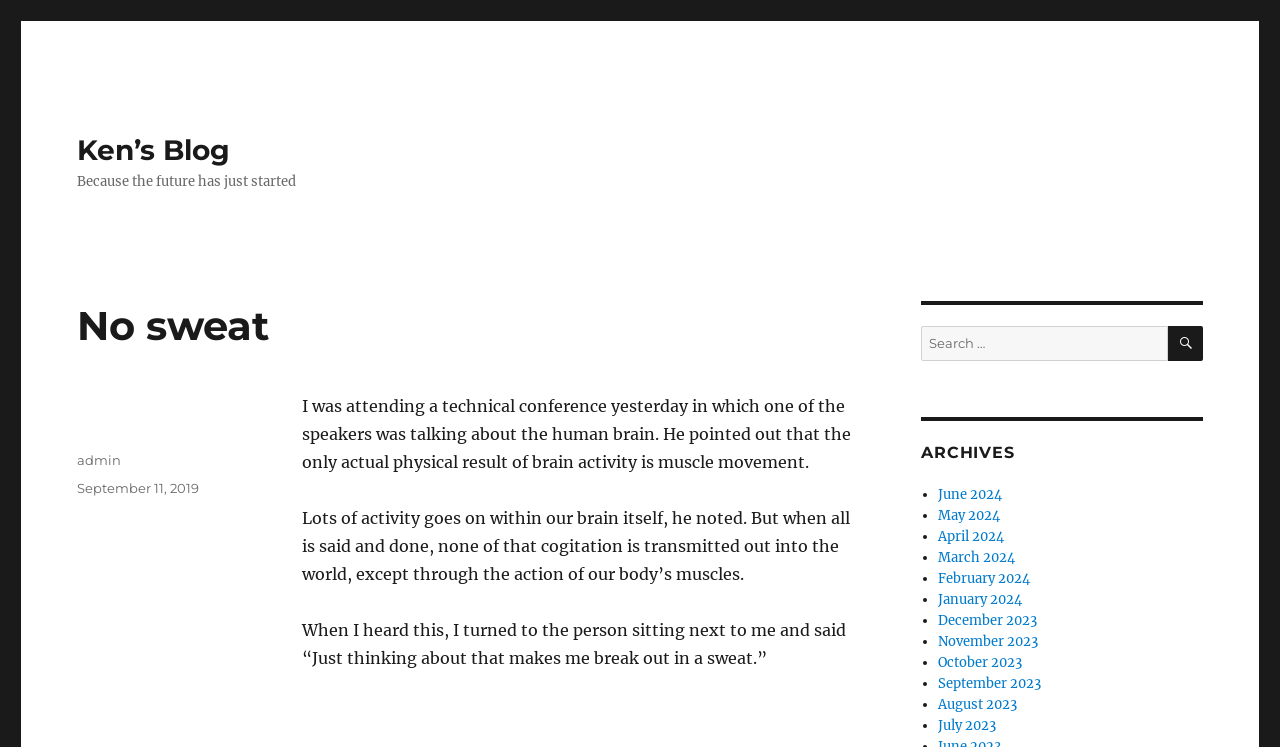What is the purpose of the search box?
Please interpret the details in the image and answer the question thoroughly.

The search box is located on the right side of the webpage, and it has a label 'Search for:' followed by a text input field and a search button. This suggests that the purpose of the search box is to allow users to search for articles on the website.